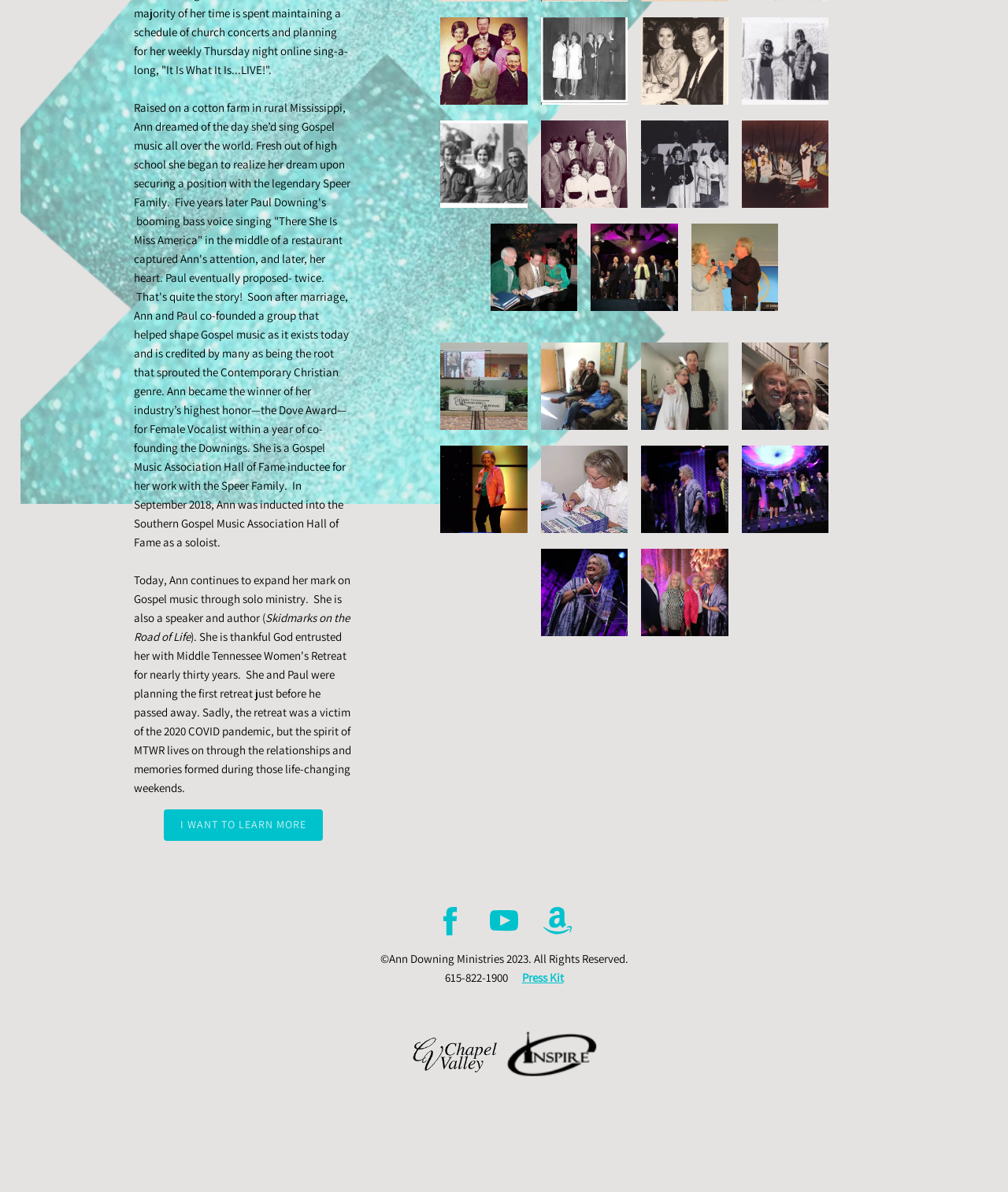Given the element description: "title="Headed on stage"", predict the bounding box coordinates of the UI element it refers to, using four float numbers between 0 and 1, i.e., [left, top, right, bottom].

[0.437, 0.374, 0.523, 0.447]